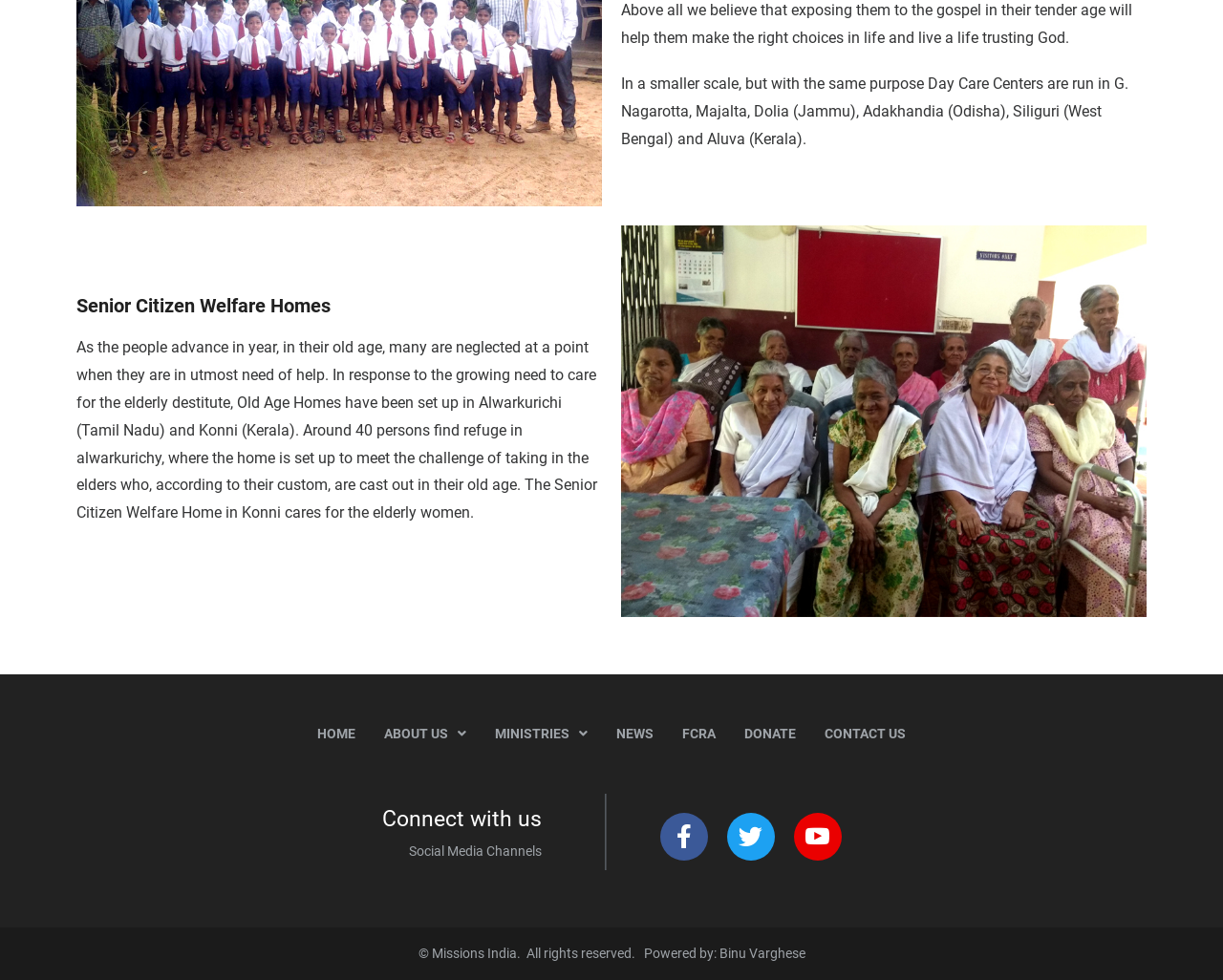Give a one-word or short phrase answer to the question: 
What is the name of the organization?

Missions India